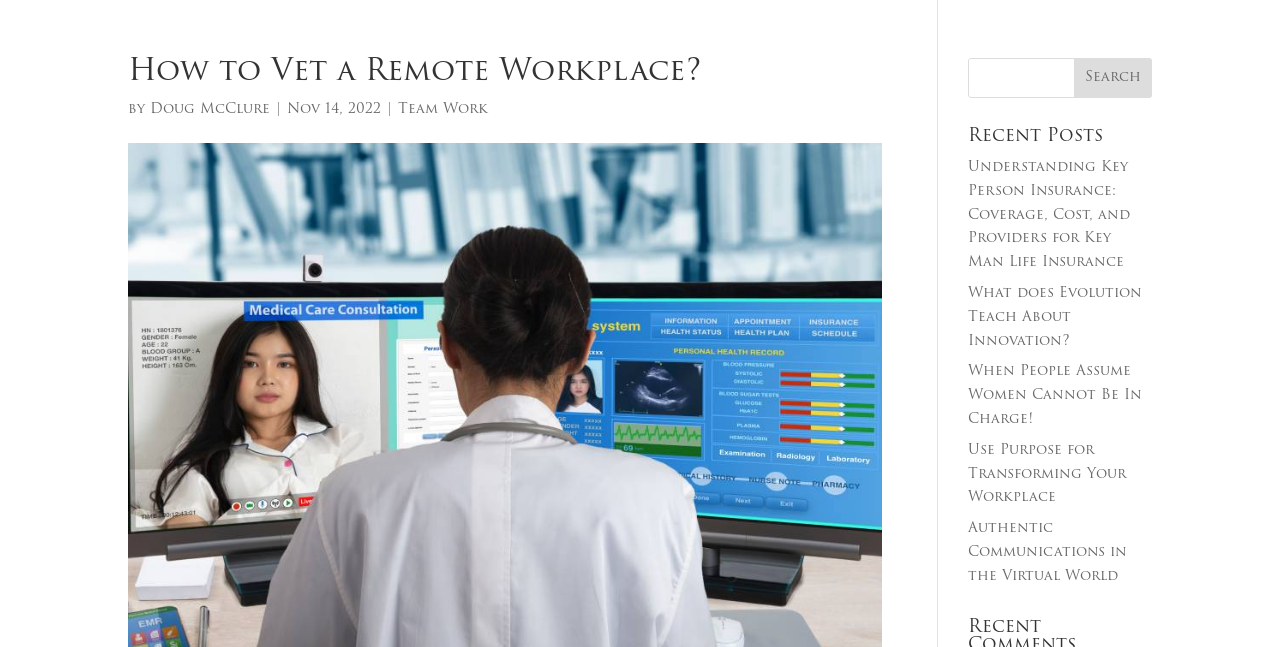Please determine the bounding box coordinates for the element that should be clicked to follow these instructions: "read the article about Key Person Insurance".

[0.756, 0.247, 0.883, 0.418]